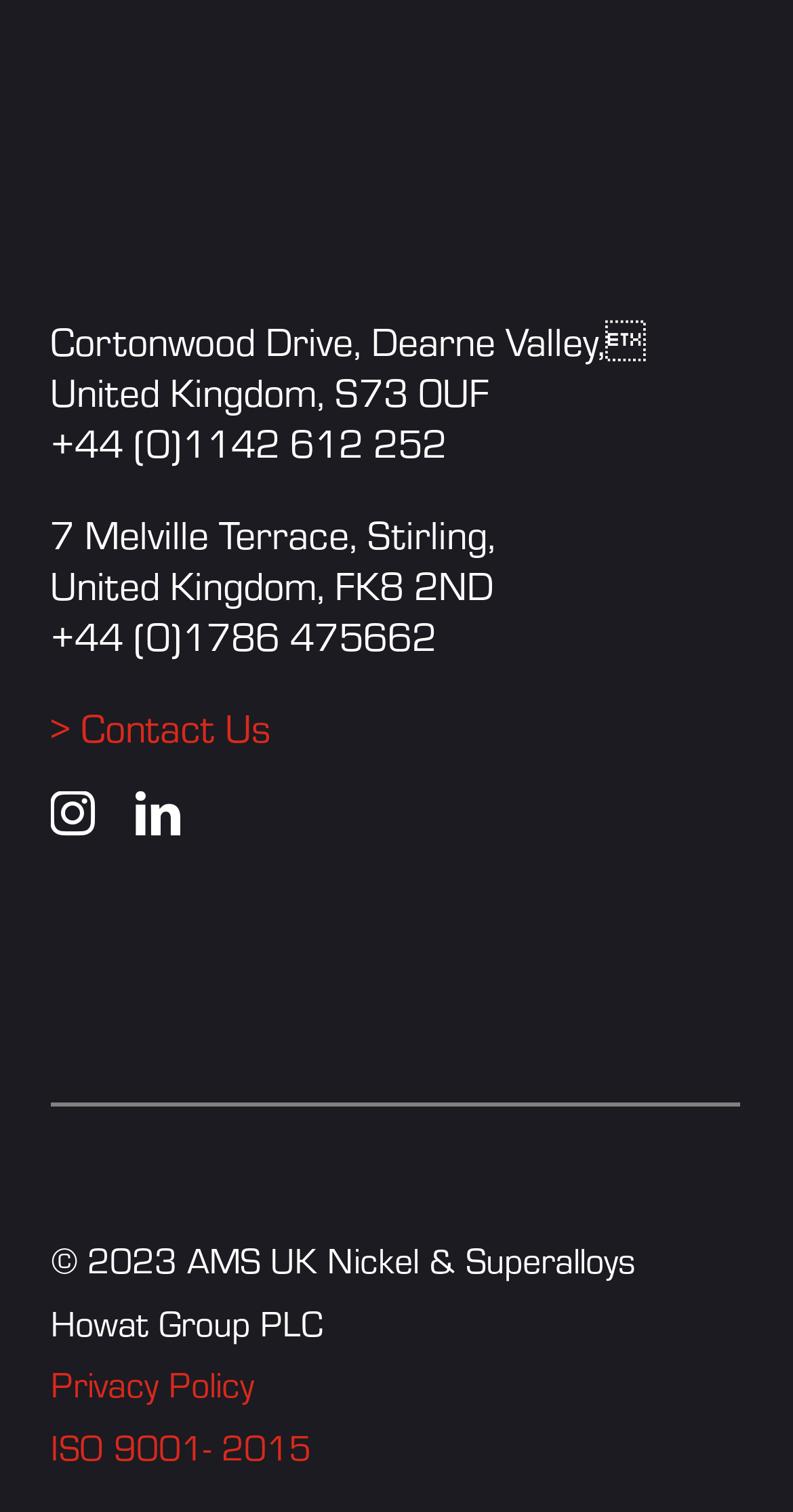What is the link text above the 'instagram' icon?
We need a detailed and exhaustive answer to the question. Please elaborate.

I found the link text by examining the link elements and their corresponding bounding box coordinates, which indicate that the link text '> Contact Us' is above the 'instagram' icon.